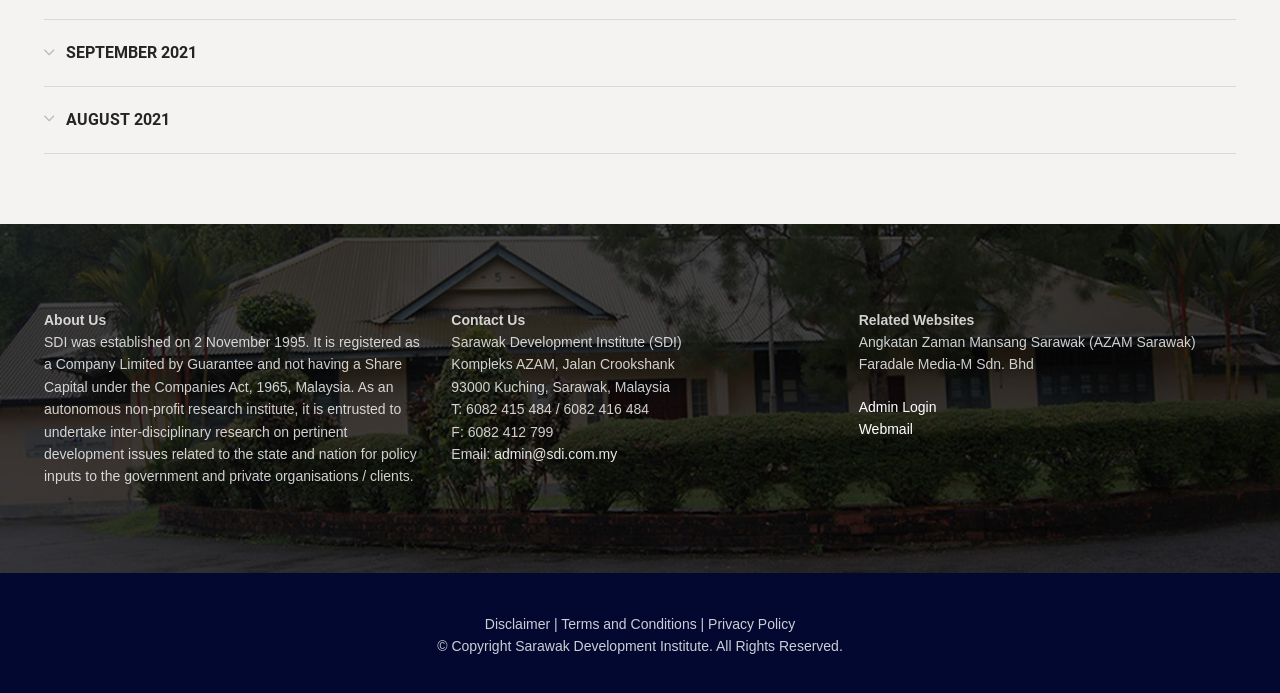What is the copyright information of the webpage?
Based on the image, answer the question with as much detail as possible.

The copyright information of the webpage can be found in the text '© Copyright Sarawak Development Institute. All Rights Reserved.' which is located at the bottom of the webpage, indicating that the content of the webpage is owned by the institute.